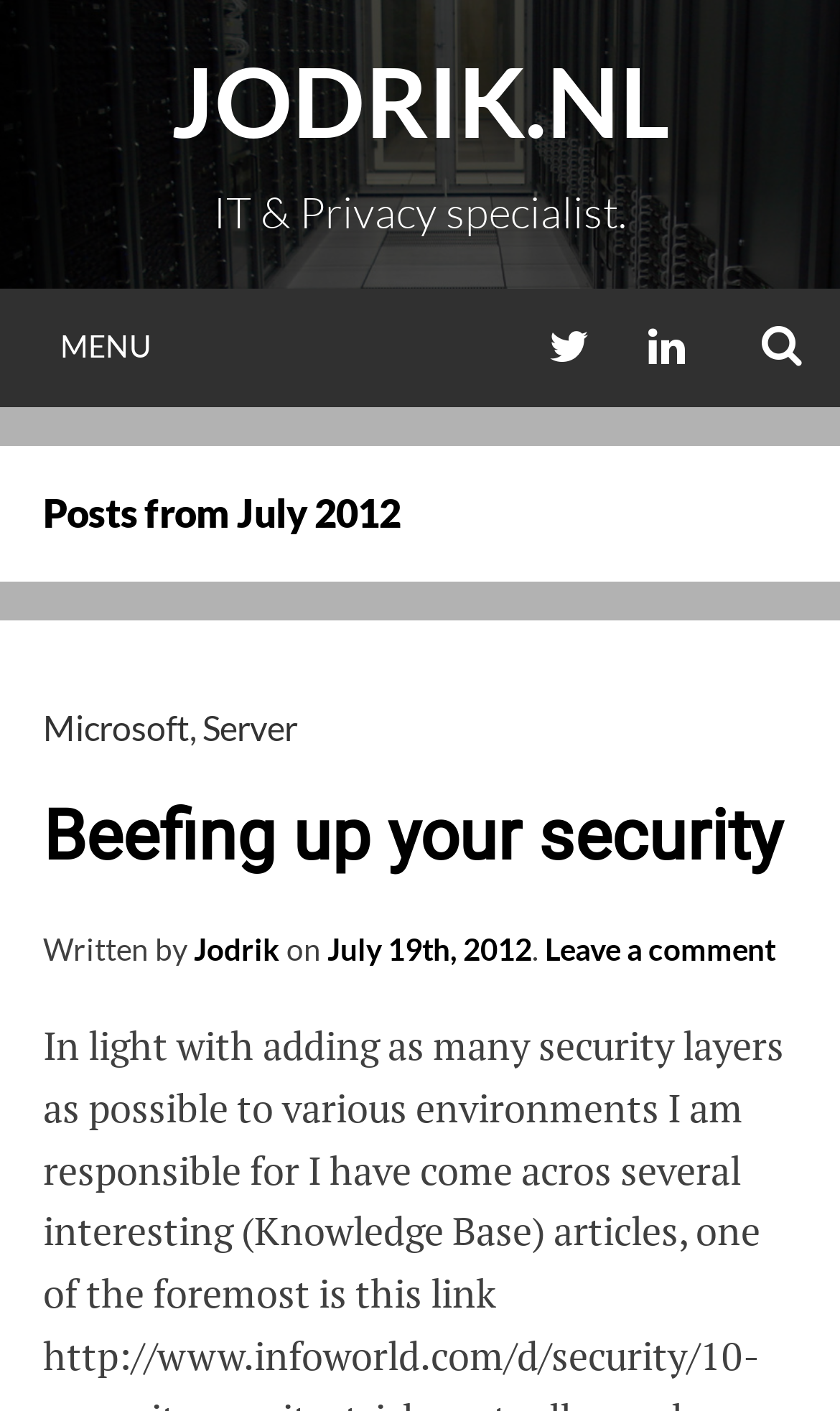Answer the following query with a single word or phrase:
Who wrote the latest article?

Jodrik